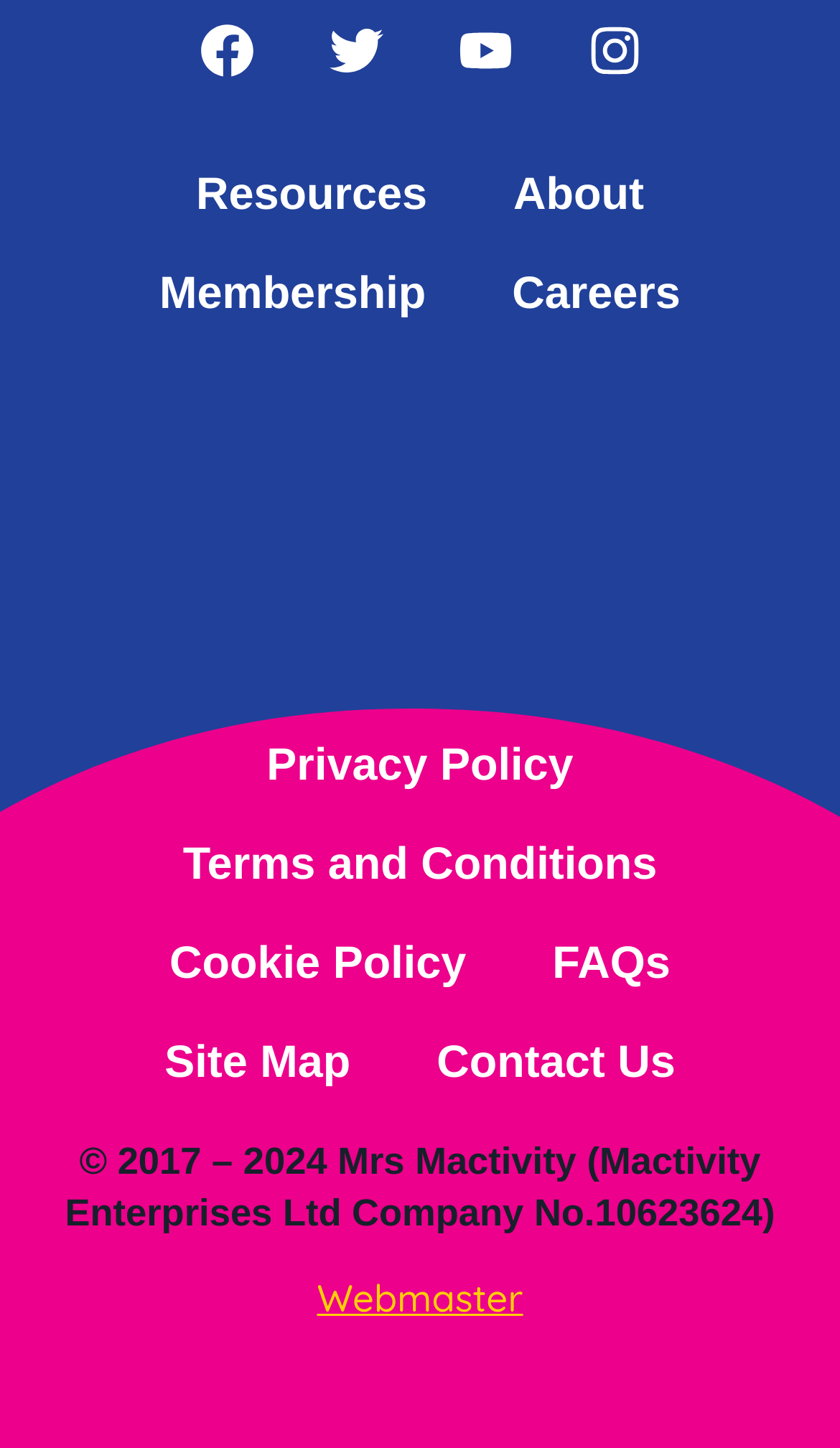Provide the bounding box coordinates of the area you need to click to execute the following instruction: "Learn about the company".

[0.56, 0.101, 0.818, 0.17]